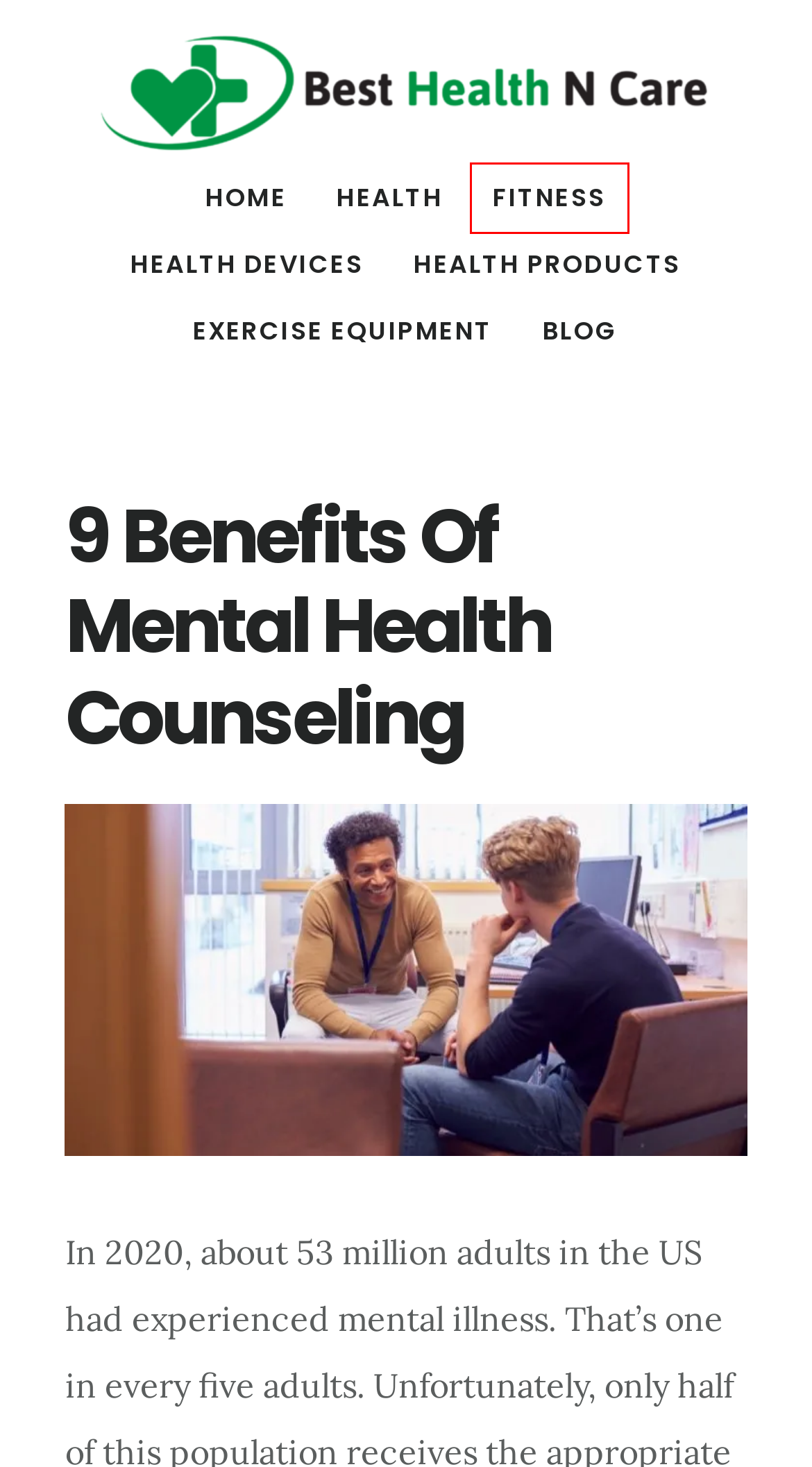You are given a screenshot of a webpage with a red rectangle bounding box around a UI element. Select the webpage description that best matches the new webpage after clicking the element in the bounding box. Here are the candidates:
A. Blog Archives - Best Health N Care
B. Health Devices Archives - Best Health N Care
C. Fitness Archives - Best Health N Care
D. What Medication Management Means in a Plant-Based Setting - Best Health N Care
E. Vibration Machines Archives - Best Health N Care
F. Health Archives - Best Health N Care
G. Best Health N Care - Improve your health by maintain healthy habits
H. About Us - Best Health N Care

C